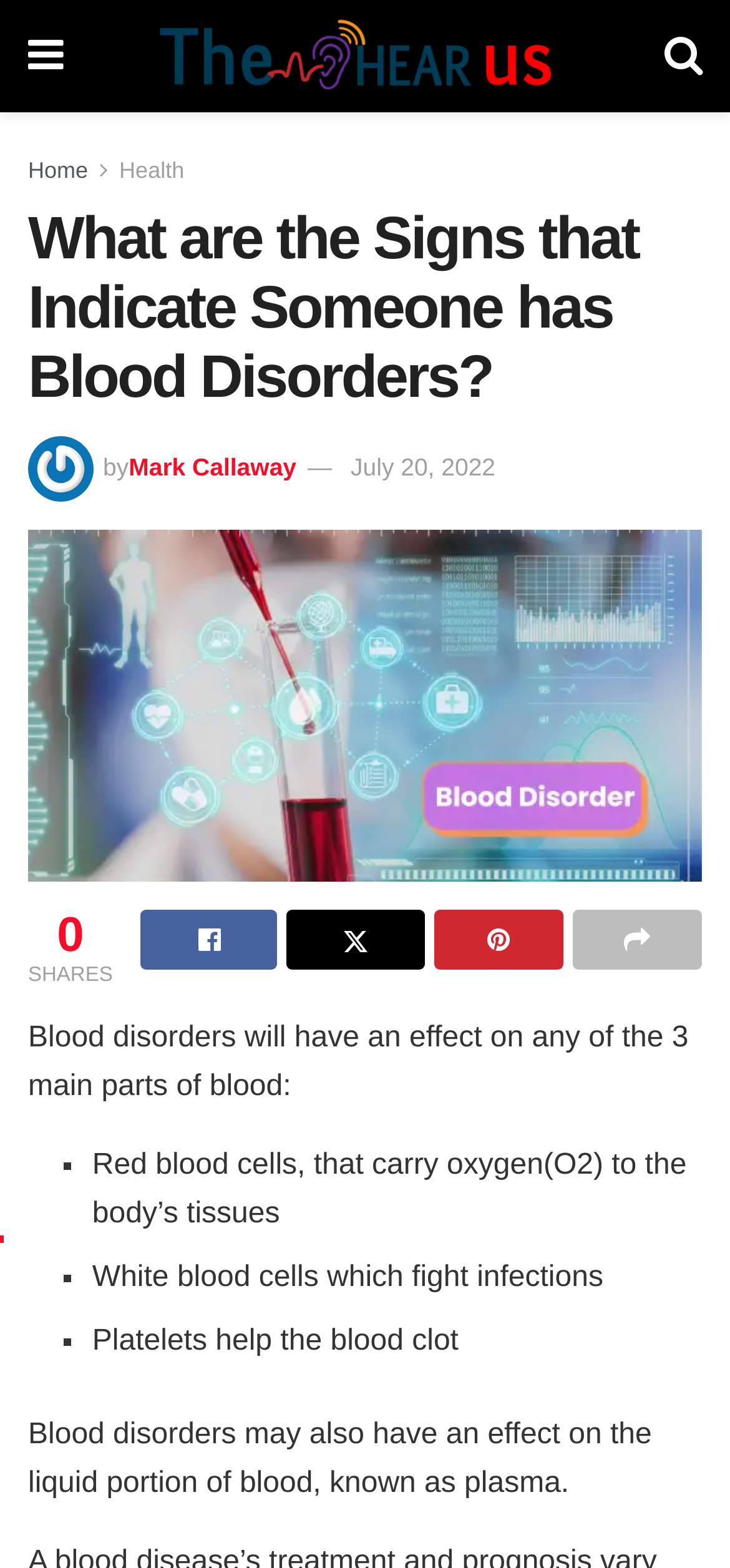Kindly provide the bounding box coordinates of the section you need to click on to fulfill the given instruction: "Learn more about blood disorders".

[0.038, 0.337, 0.962, 0.562]